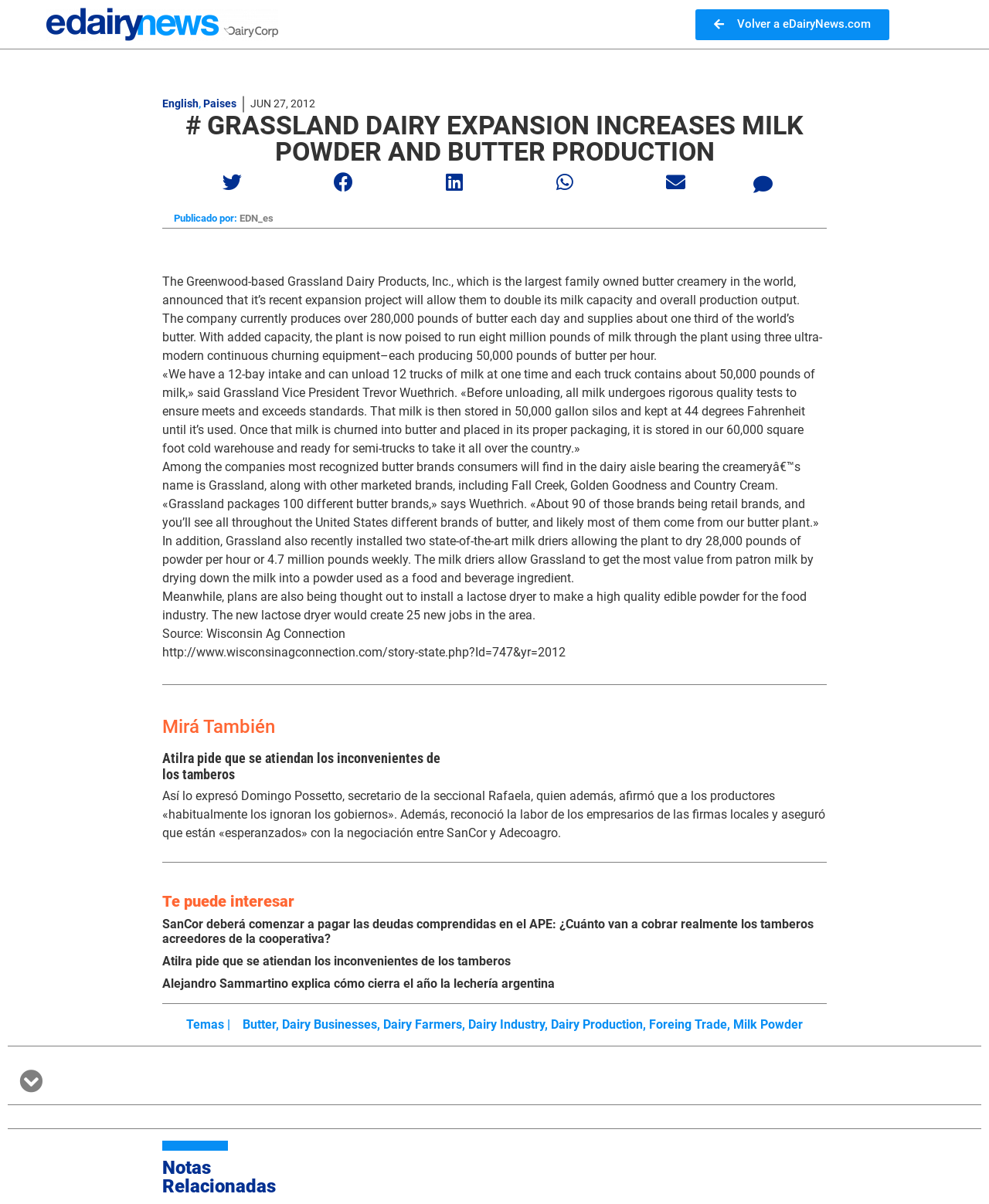Locate and provide the bounding box coordinates for the HTML element that matches this description: "Foreing trade".

[0.656, 0.845, 0.735, 0.857]